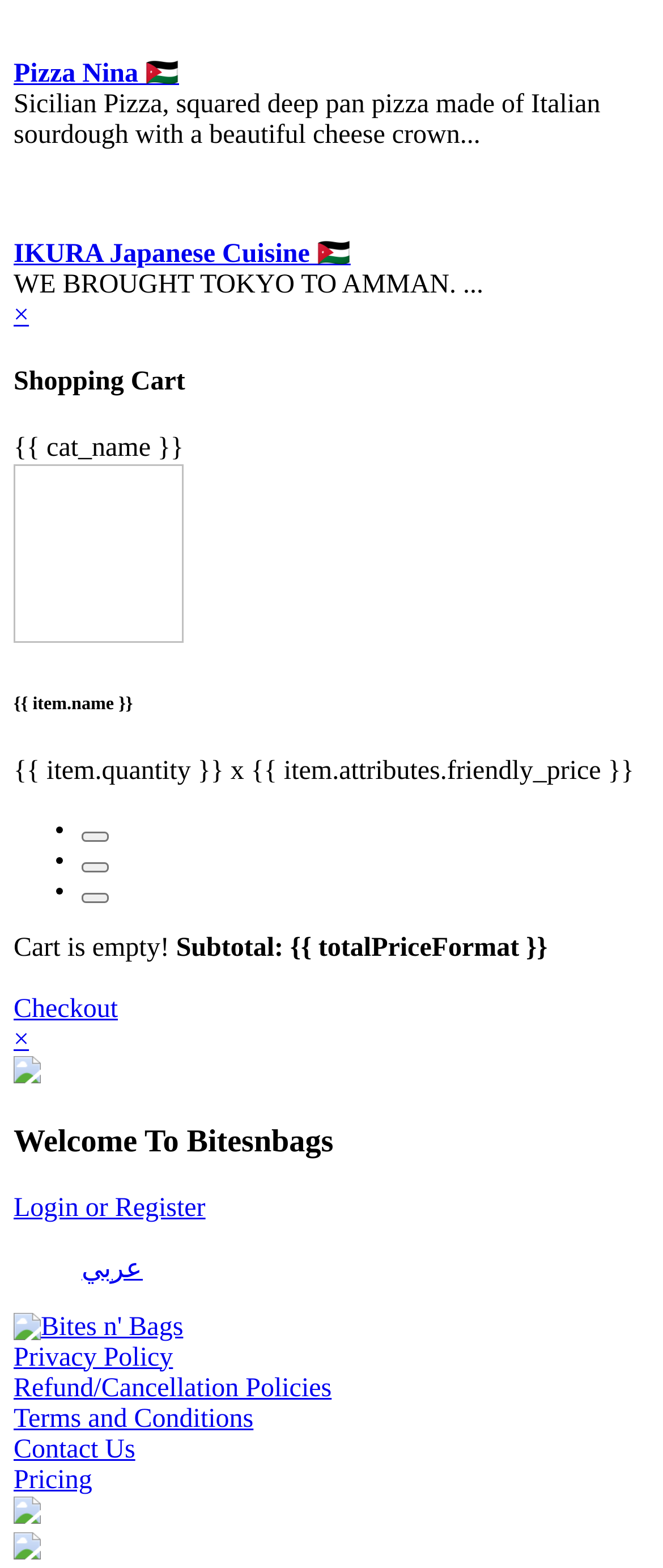Determine the bounding box coordinates of the region I should click to achieve the following instruction: "View recent news items". Ensure the bounding box coordinates are four float numbers between 0 and 1, i.e., [left, top, right, bottom].

None